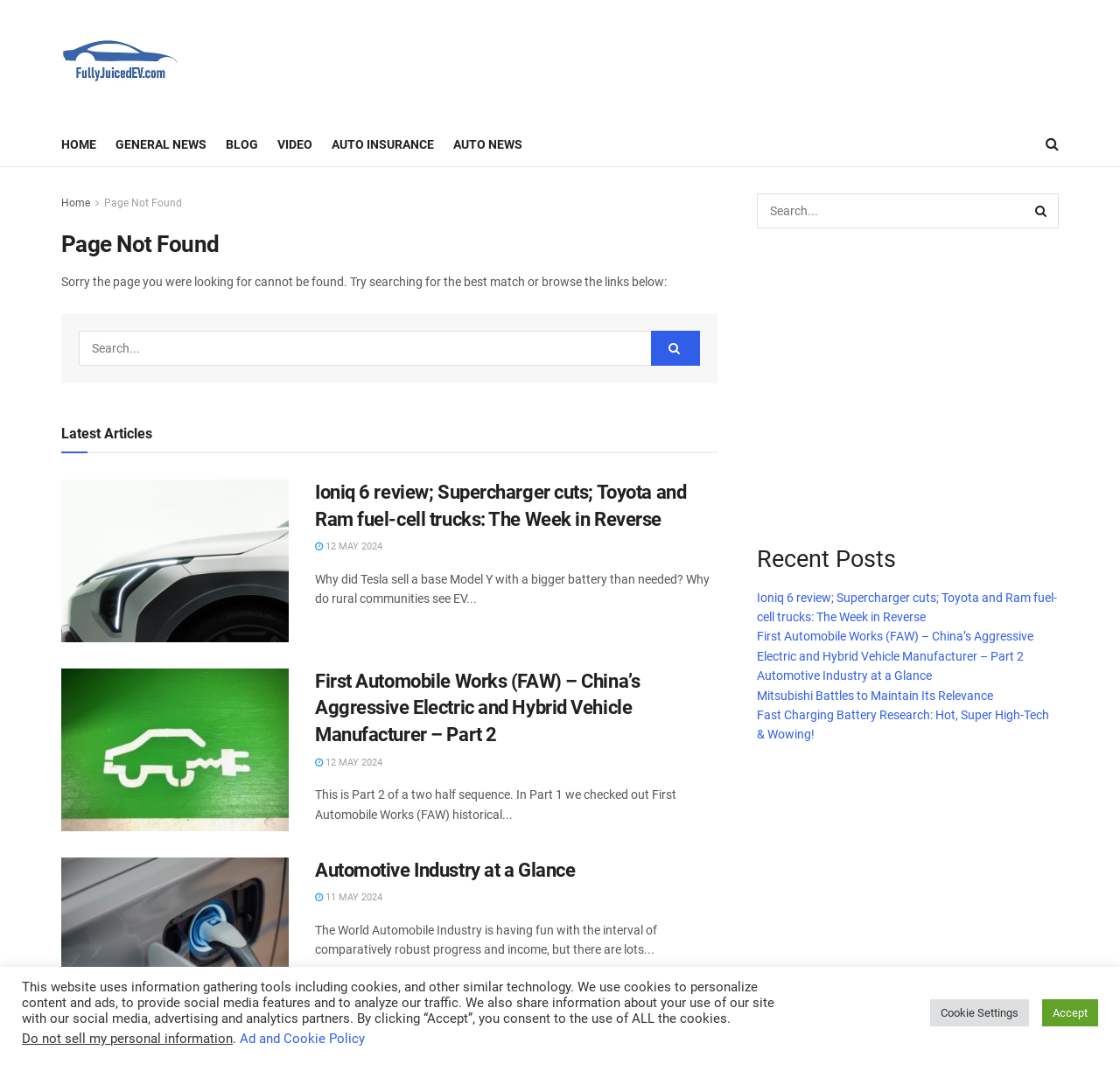Please identify the bounding box coordinates of the region to click in order to complete the given instruction: "Search for articles". The coordinates should be four float numbers between 0 and 1, i.e., [left, top, right, bottom].

[0.07, 0.309, 0.625, 0.341]